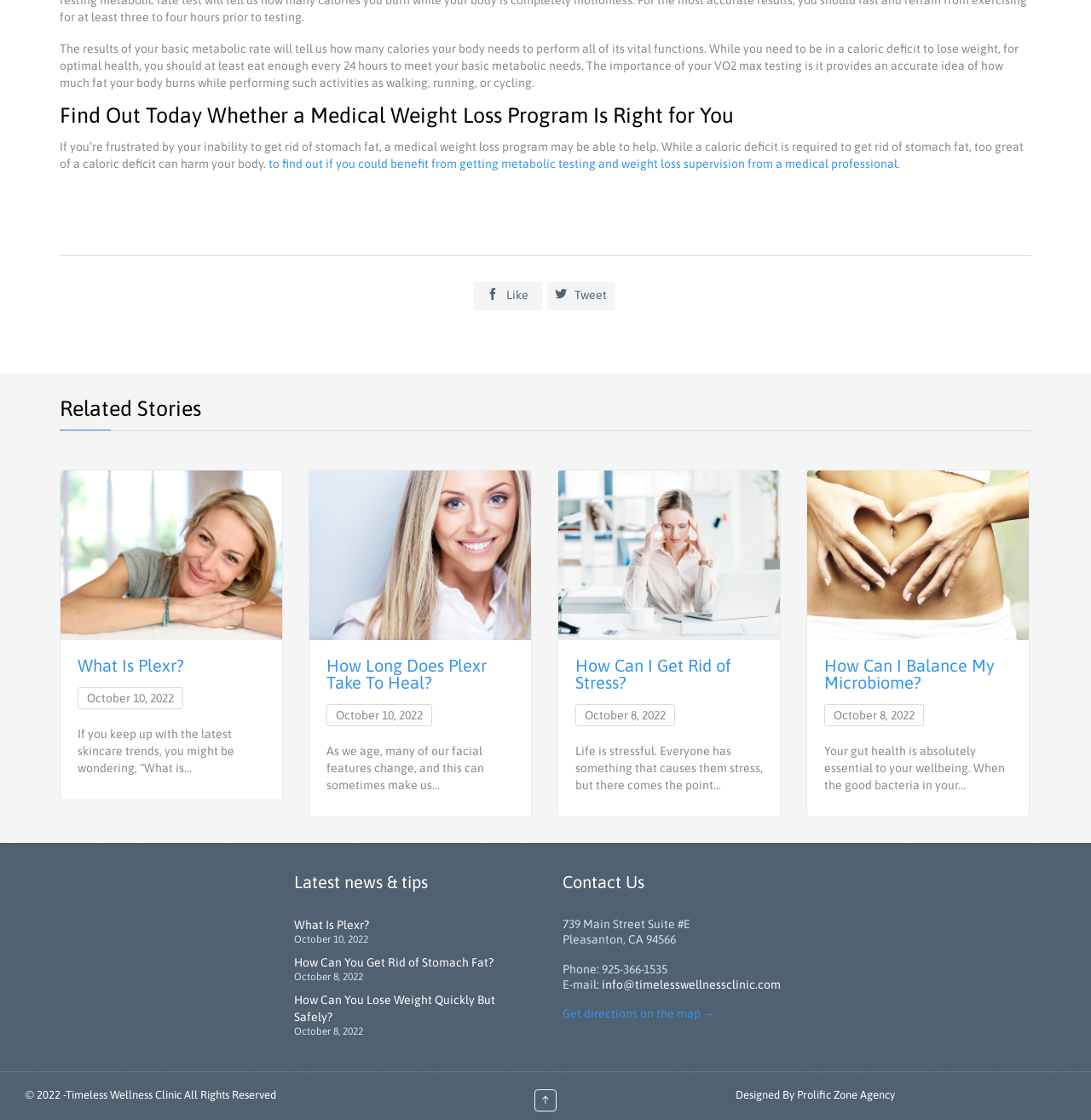Please determine the bounding box coordinates for the UI element described here. Use the format (top-left x, top-left y, bottom-right x, bottom-right y) with values bounded between 0 and 1: Prolific Zone

[0.731, 0.972, 0.786, 0.984]